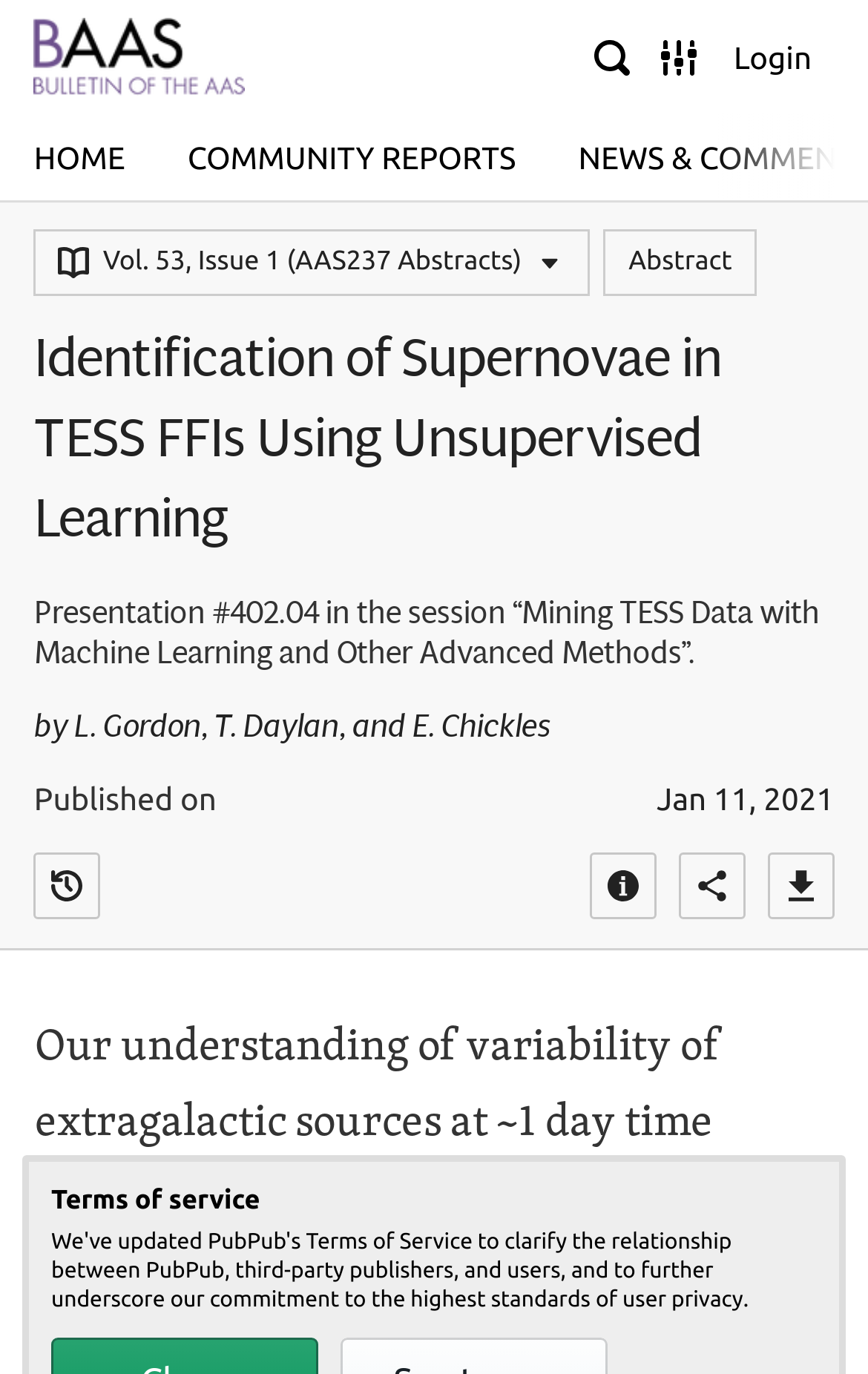Extract the bounding box coordinates of the UI element described: "Community Reports". Provide the coordinates in the format [left, top, right, bottom] with values ranging from 0 to 1.

[0.216, 0.083, 0.594, 0.147]